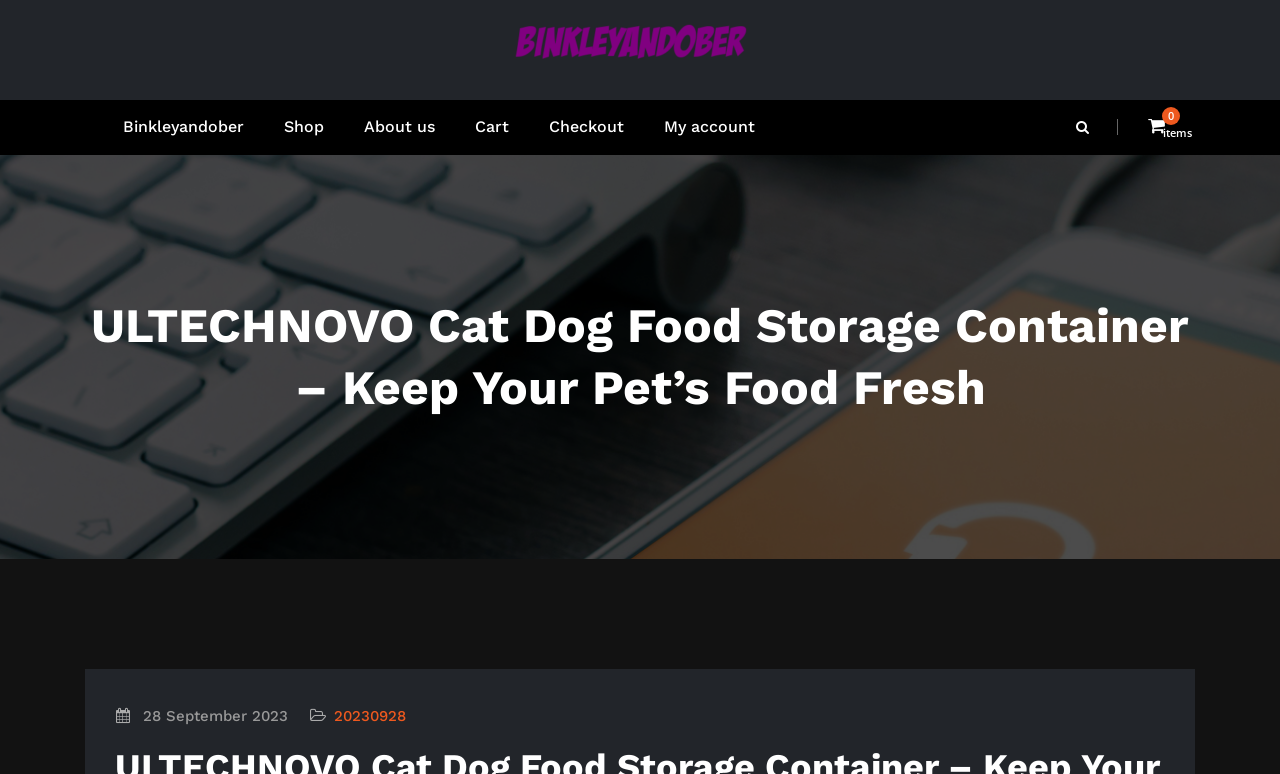Predict the bounding box coordinates of the area that should be clicked to accomplish the following instruction: "view cart". The bounding box coordinates should consist of four float numbers between 0 and 1, i.e., [left, top, right, bottom].

[0.355, 0.129, 0.413, 0.2]